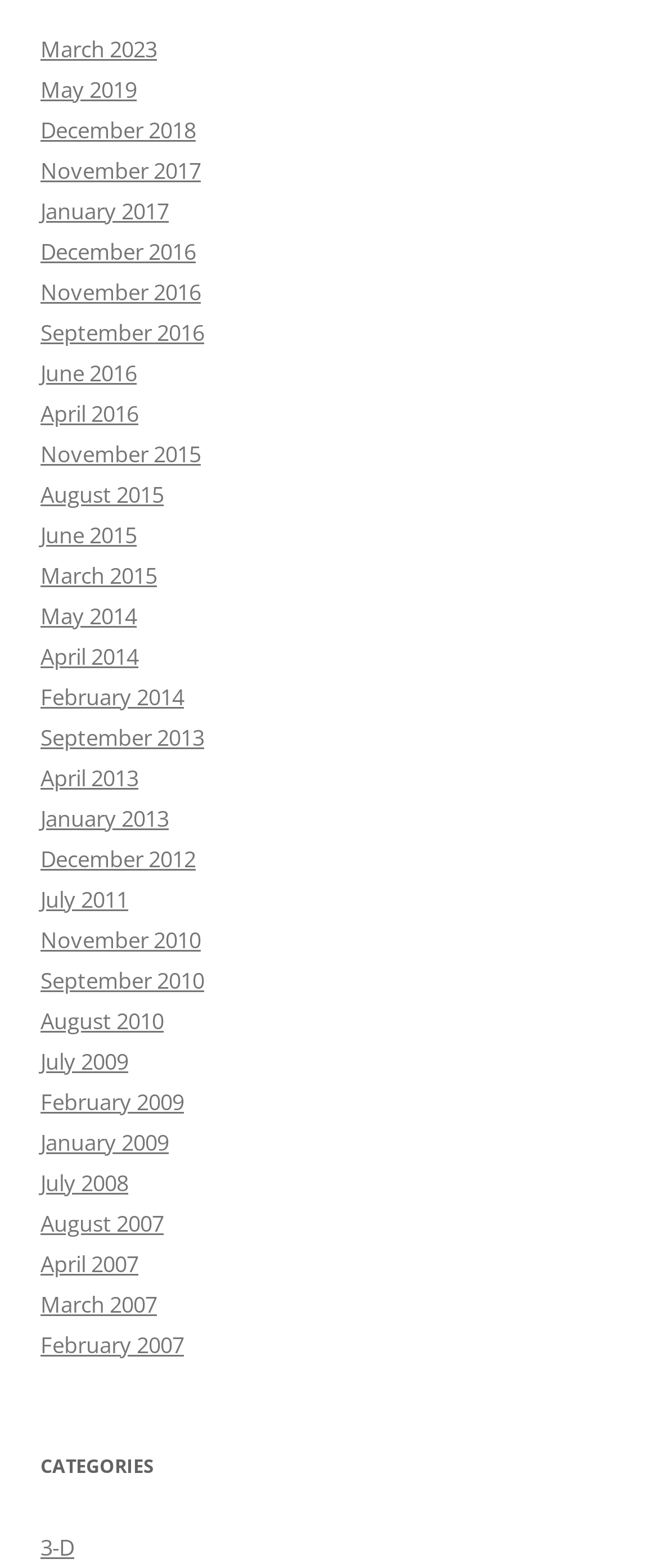Please answer the following query using a single word or phrase: 
What is the category name mentioned on the webpage?

3-D